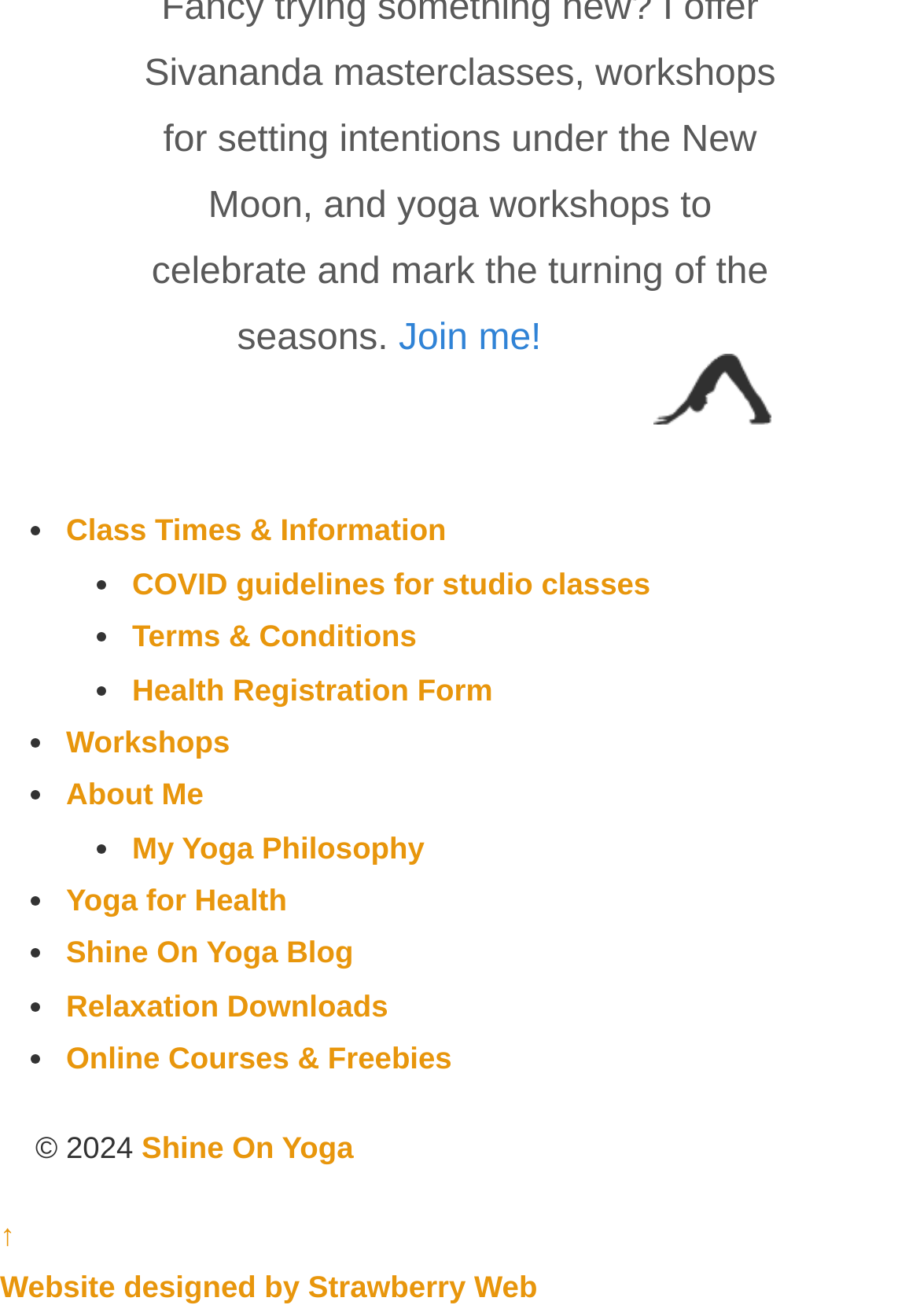What is the purpose of the 'Health Registration Form' link?
Kindly offer a comprehensive and detailed response to the question.

The 'Health Registration Form' link is likely used to collect health-related information from users, possibly for yoga classes or workshops, to ensure their safety and well-being.